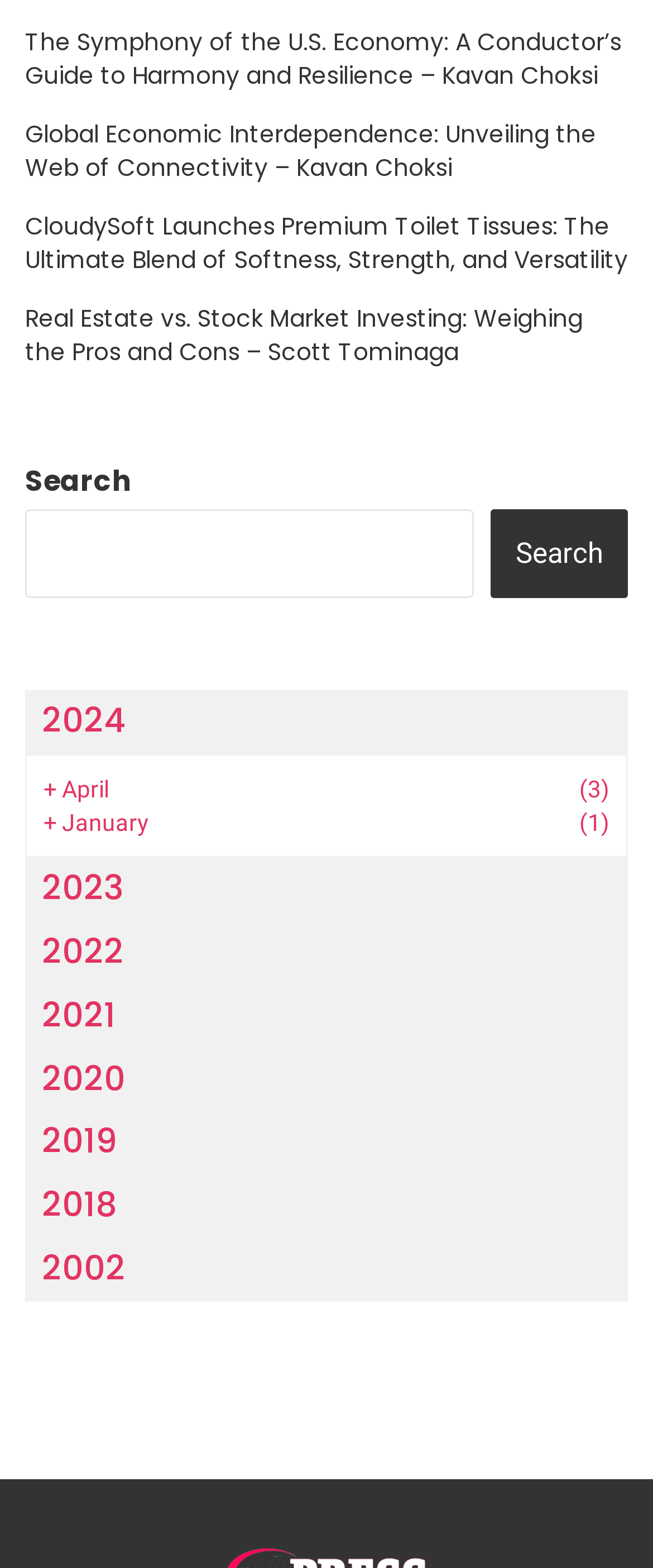Determine the bounding box coordinates of the element's region needed to click to follow the instruction: "View posts from 2024". Provide these coordinates as four float numbers between 0 and 1, formatted as [left, top, right, bottom].

[0.038, 0.44, 0.962, 0.481]